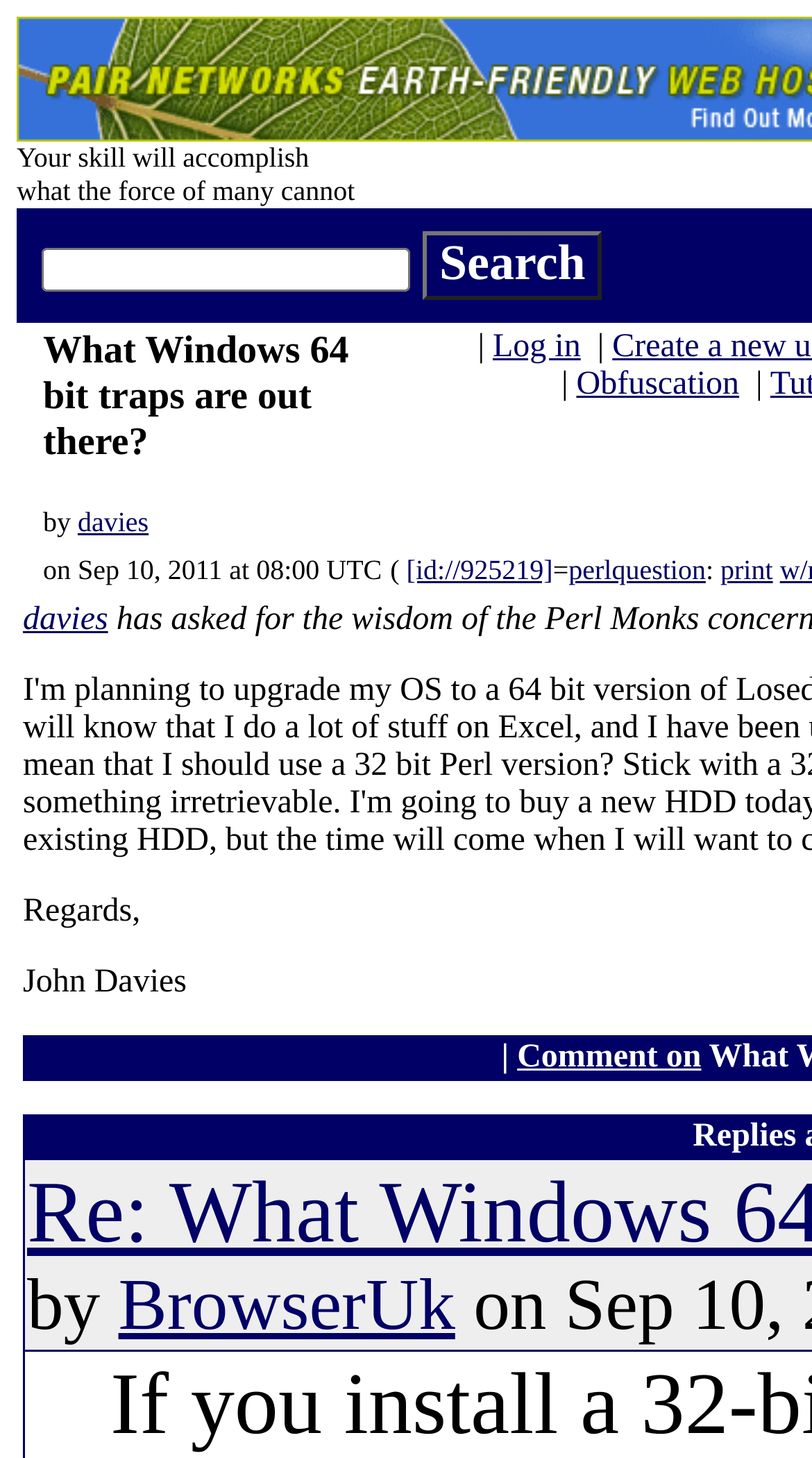What is the purpose of the textbox?
Please respond to the question with as much detail as possible.

The purpose of the textbox can be determined by looking at the button element next to it, which has the text 'Search'. This suggests that the textbox is used for searching something.